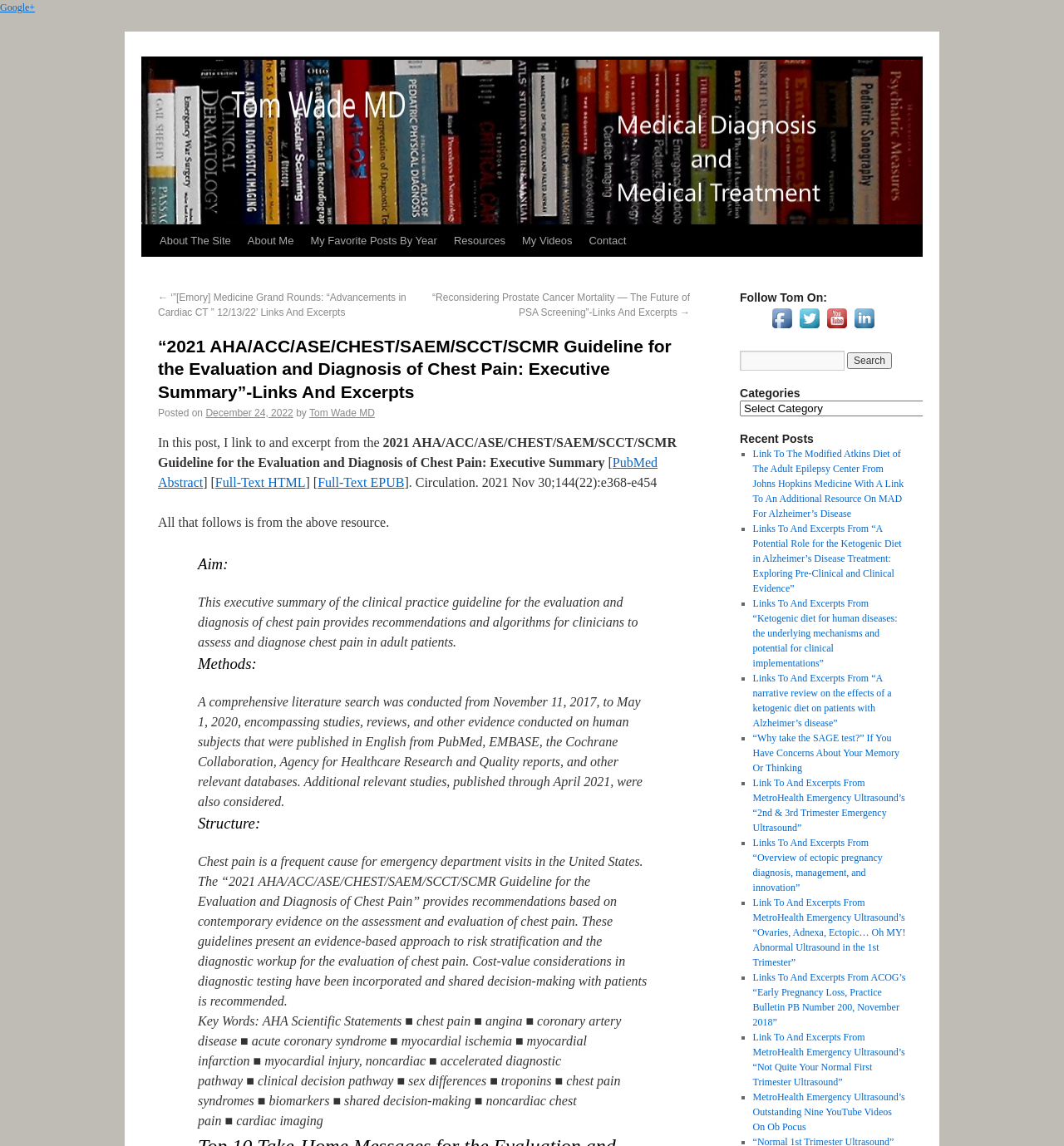Look at the image and write a detailed answer to the question: 
What is the purpose of the guideline?

The purpose of the guideline can be found in the 'Aim' section of the post, which states that the guideline provides recommendations and algorithms for clinicians to assess and diagnose chest pain in adult patients.